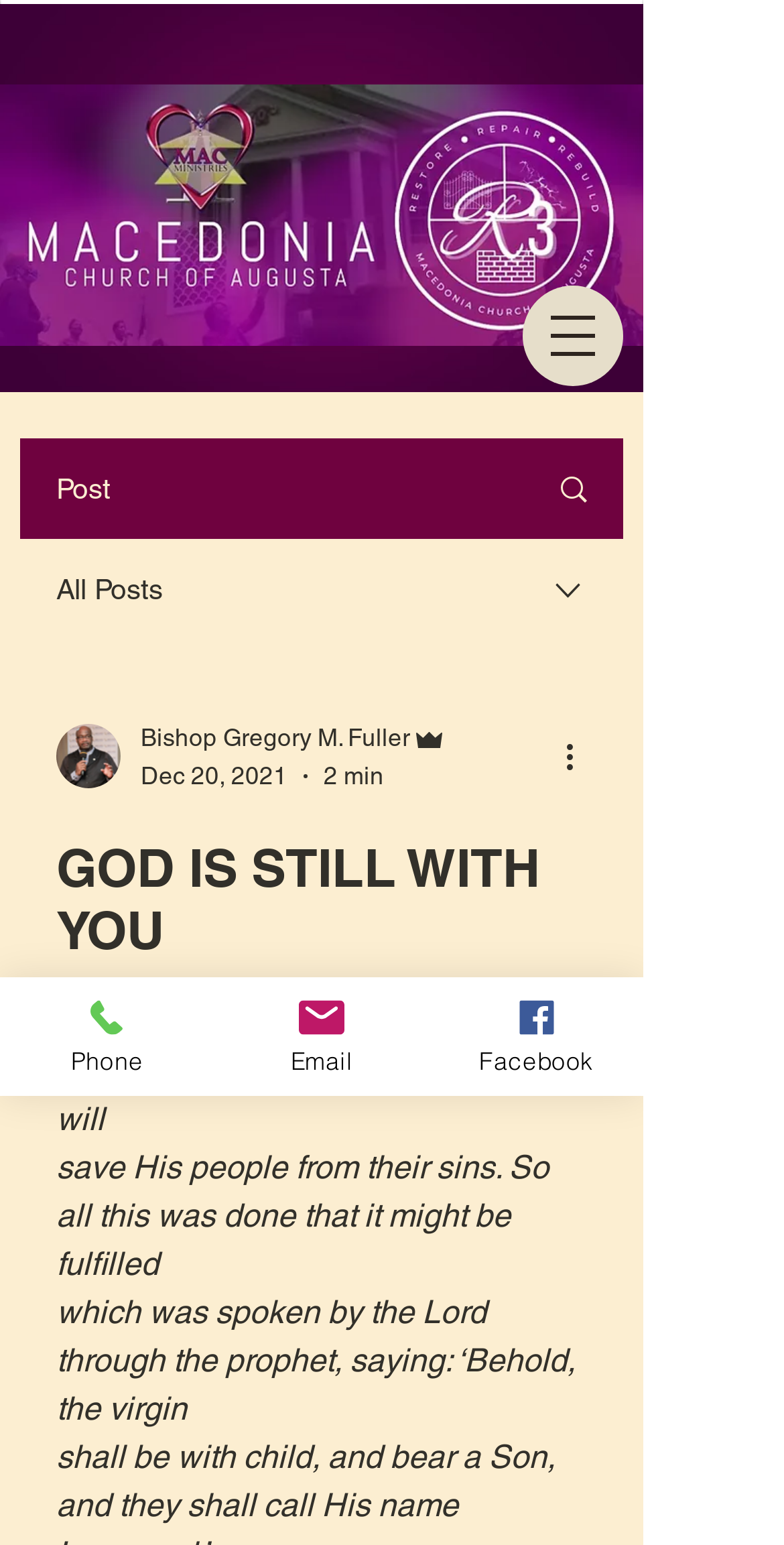Using the description: "parent_node: Bishop Gregory M. Fuller", identify the bounding box of the corresponding UI element in the screenshot.

[0.072, 0.469, 0.154, 0.51]